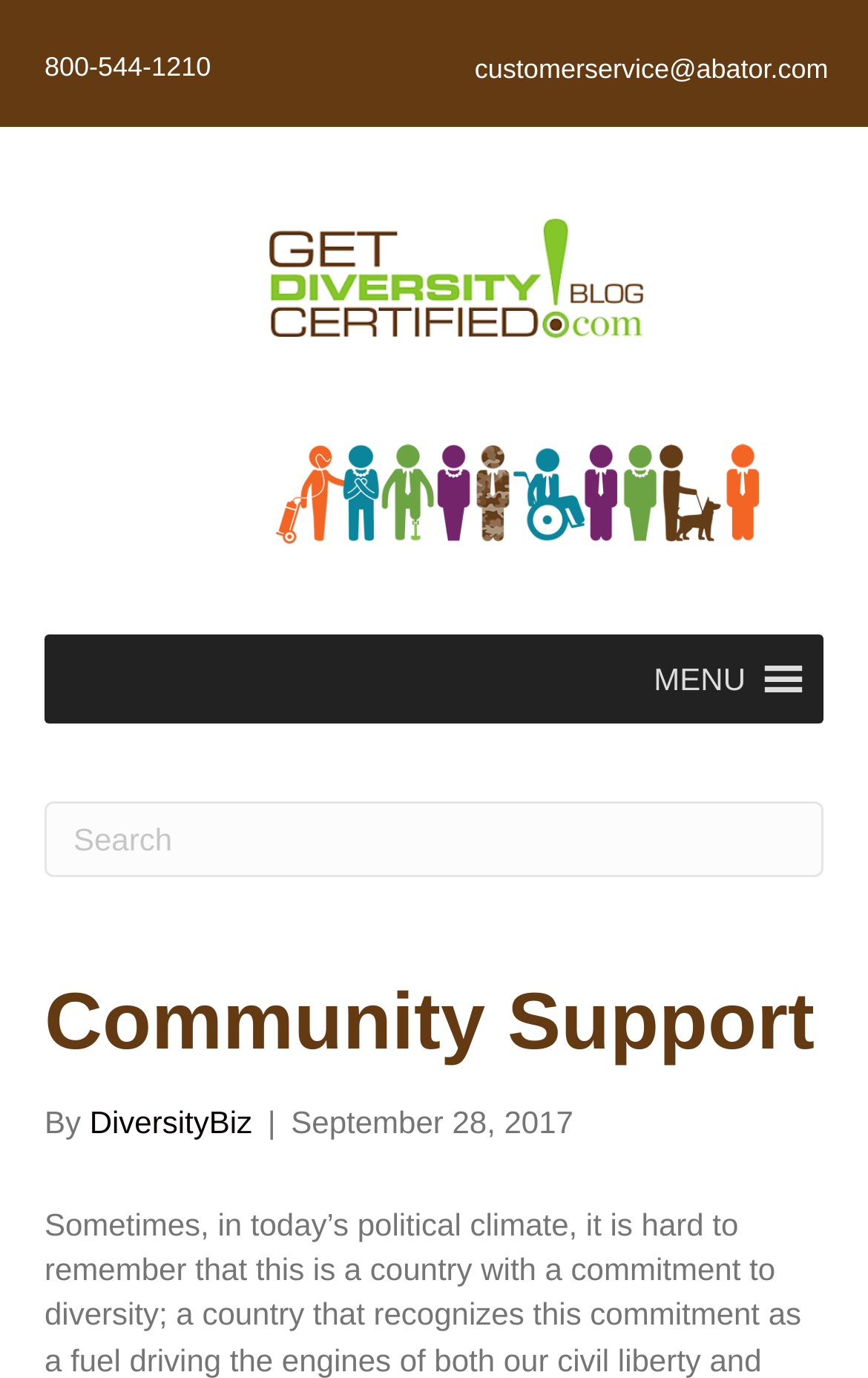With reference to the screenshot, provide a detailed response to the question below:
What is the phone number to contact?

I found the phone number by looking at the link element with the text '800-544-1210' which is located at the top of the webpage.